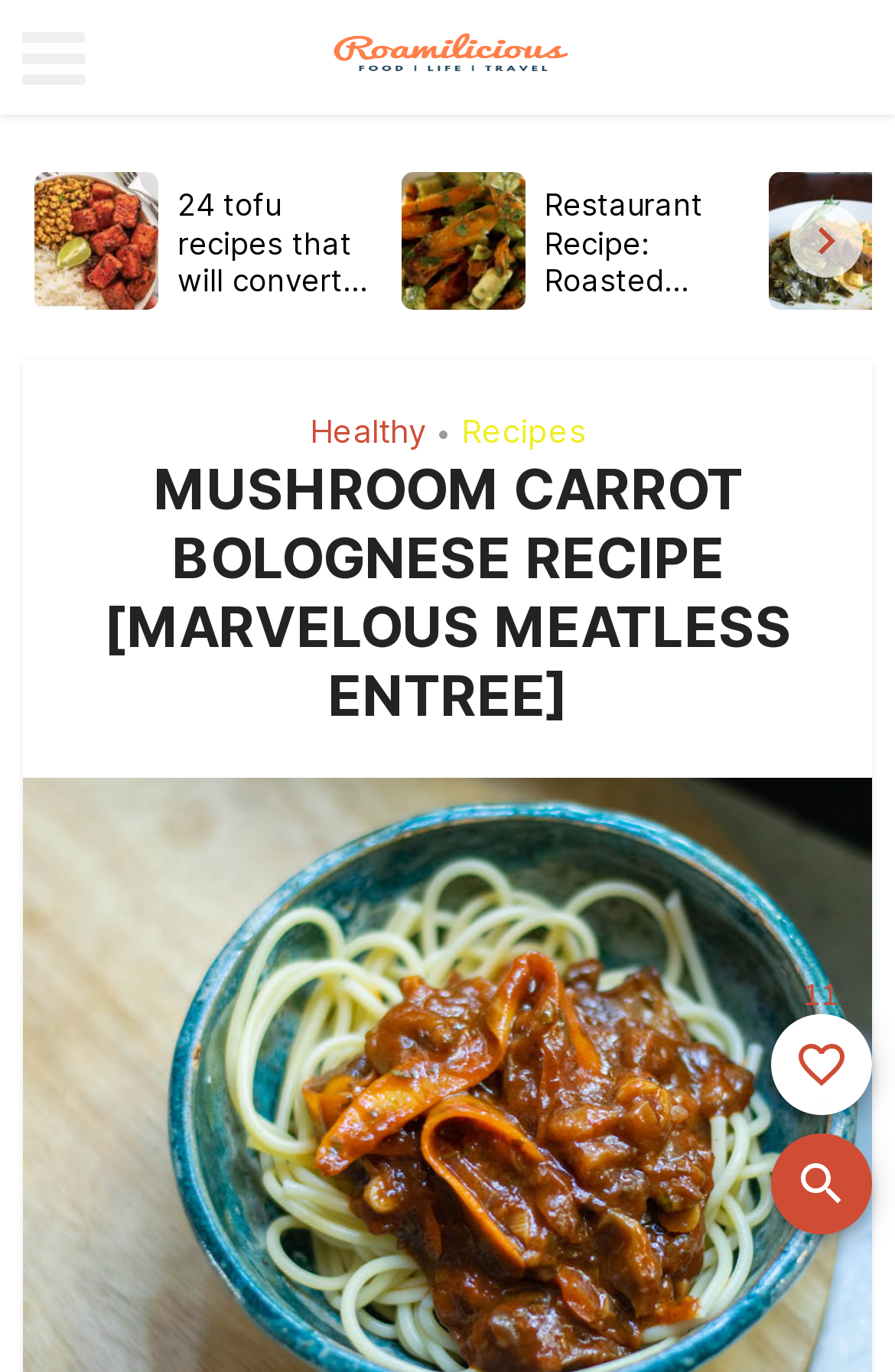Generate a comprehensive description of the webpage.

This webpage is about a recipe for Mushroom Carrot Bolognese, a marvelous meatless entree. At the top, there is a header section with a logo of "Roamilicious" and a link to the website. Below the header, there are three images with links to other recipes, including 24 tofu recipes, Restaurant Recipe: Roasted Carrots, and 4 Step Easy Turkey Meatloaf.

On the left side of the page, there are navigation buttons to scroll left and right. Above these buttons, there is a header section with links to "Healthy" and "Recipes" categories. The main title of the page, "MUSHROOM CARROT BOLOGNESE RECIPE [MARVELOUS MEATLESS ENTREE]", is displayed prominently in the center of the page.

At the bottom of the page, there is a section for favoriting the page, with a label indicating that the page has been favorited 11 times. There are buttons to add or remove the page from favorites, as well as a button to sign in to ensure that favorites are not lost. Additionally, there is a search panel button at the bottom right corner of the page.